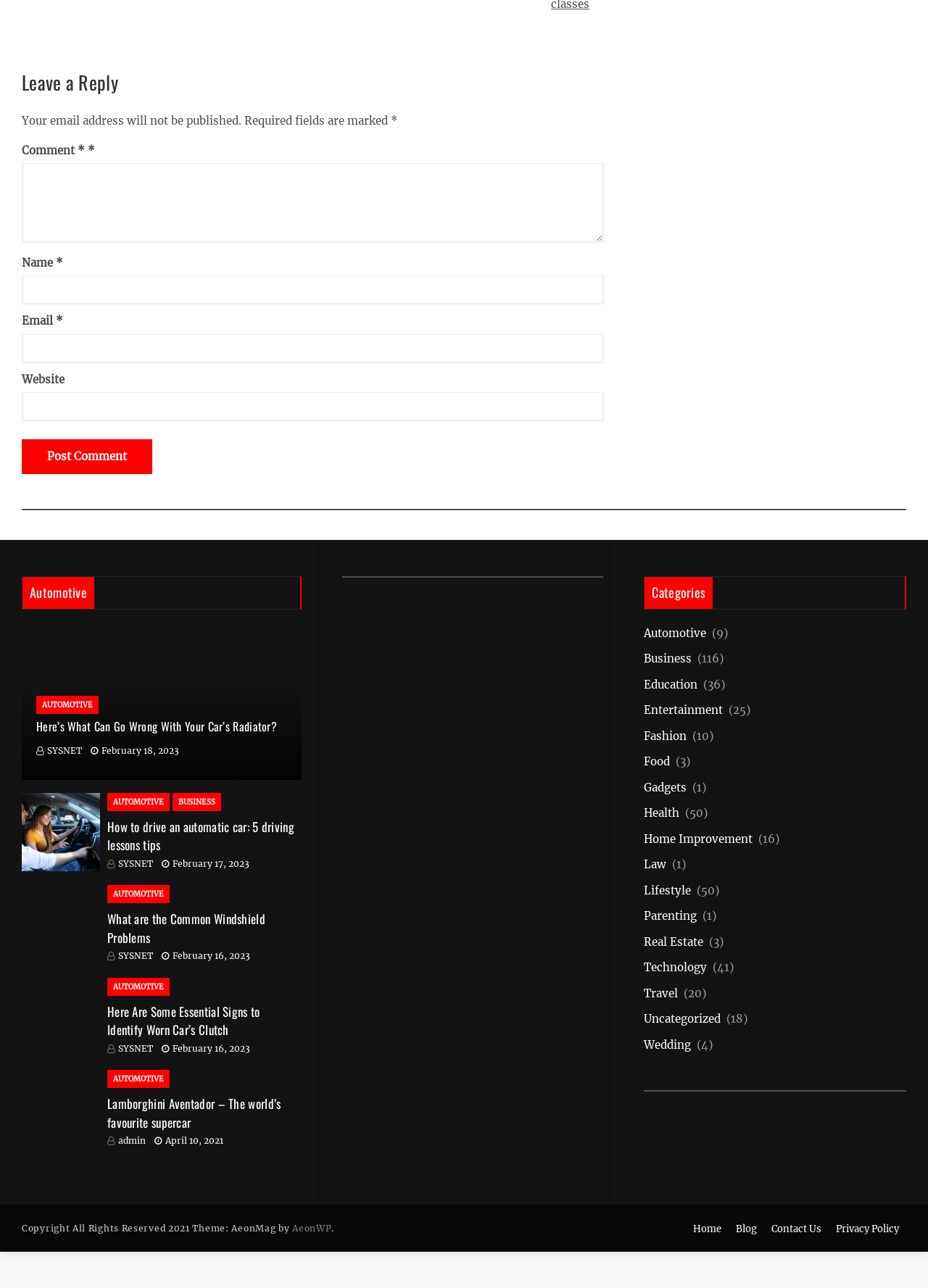Please specify the bounding box coordinates of the element that should be clicked to execute the given instruction: 'Leave a reply'. Ensure the coordinates are four float numbers between 0 and 1, expressed as [left, top, right, bottom].

[0.023, 0.055, 0.651, 0.073]